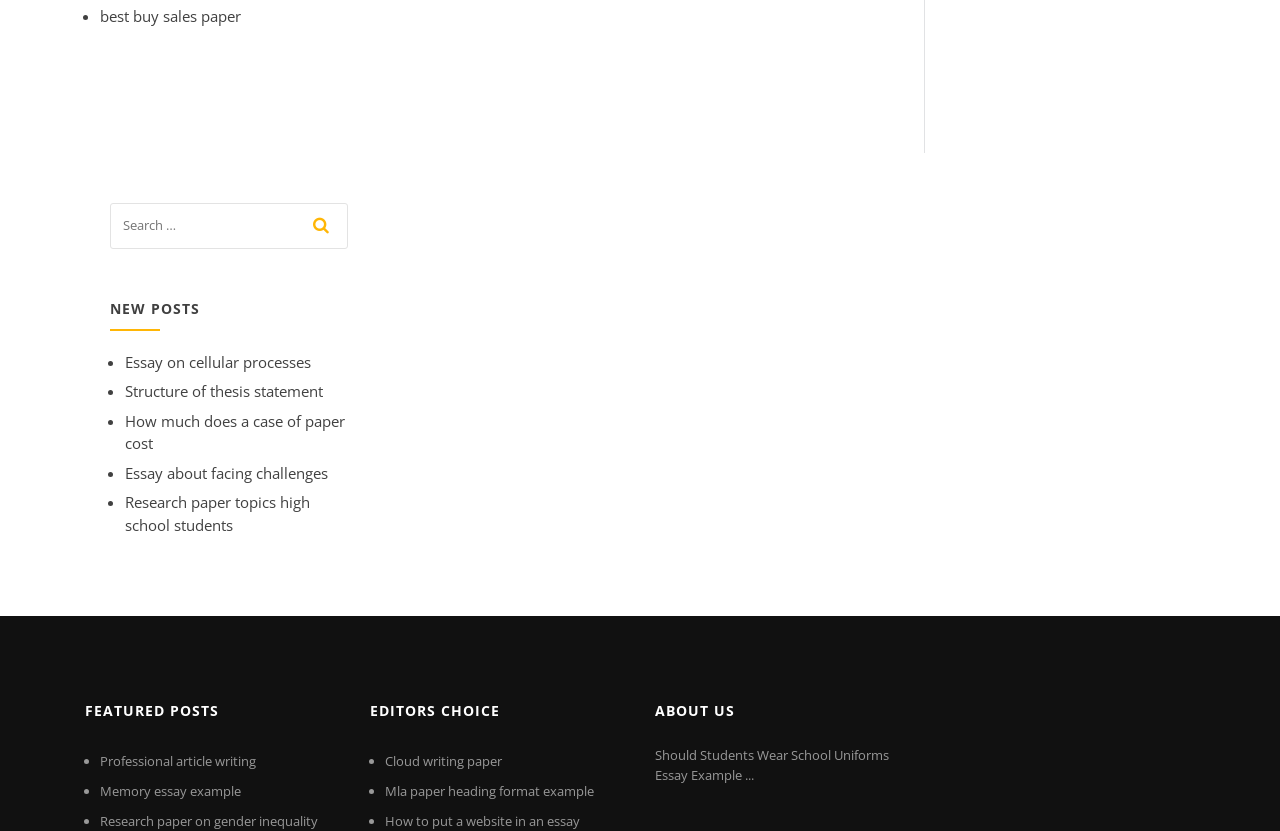Please identify the bounding box coordinates of the element's region that should be clicked to execute the following instruction: "click the link to learn about structure of thesis statement". The bounding box coordinates must be four float numbers between 0 and 1, i.e., [left, top, right, bottom].

[0.098, 0.459, 0.252, 0.483]